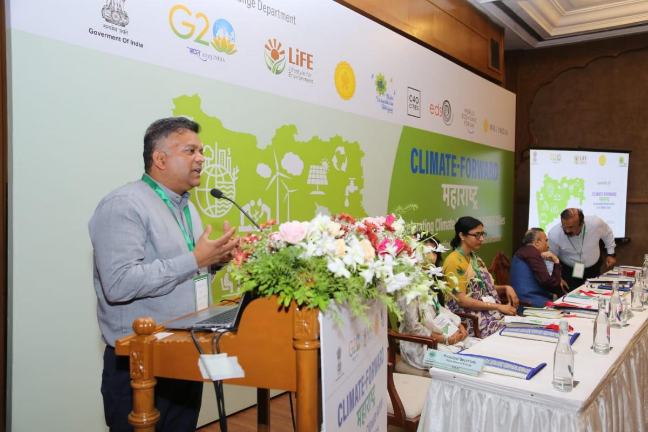Illustrate the image with a detailed caption.

The image depicts a significant moment from a climate action event hosted by the Government of Maharashtra. A speaker, likely representing a governmental or environmental organization, is engaging with the audience while standing at a podium adorned with flowers. The backdrop prominently features the theme "CLIMATE-FORWARD," emphasizing the commitment to advancing climate initiatives in Maharashtra.

In the foreground, several attendees can be seen seated at a table filled with documents and laptops, indicating a collaborative atmosphere focused on climate-oriented discussions. The event aligns with the objectives of the program aimed at supporting the 43 AMRUT cities in Maharashtra as they strive to achieve climate goals that coincide with India’s Net Zero target by 2070. This moment highlights the importance of strategic partnerships and knowledge sharing in addressing urban sustainability challenges and fostering innovative solutions for climate resilience.